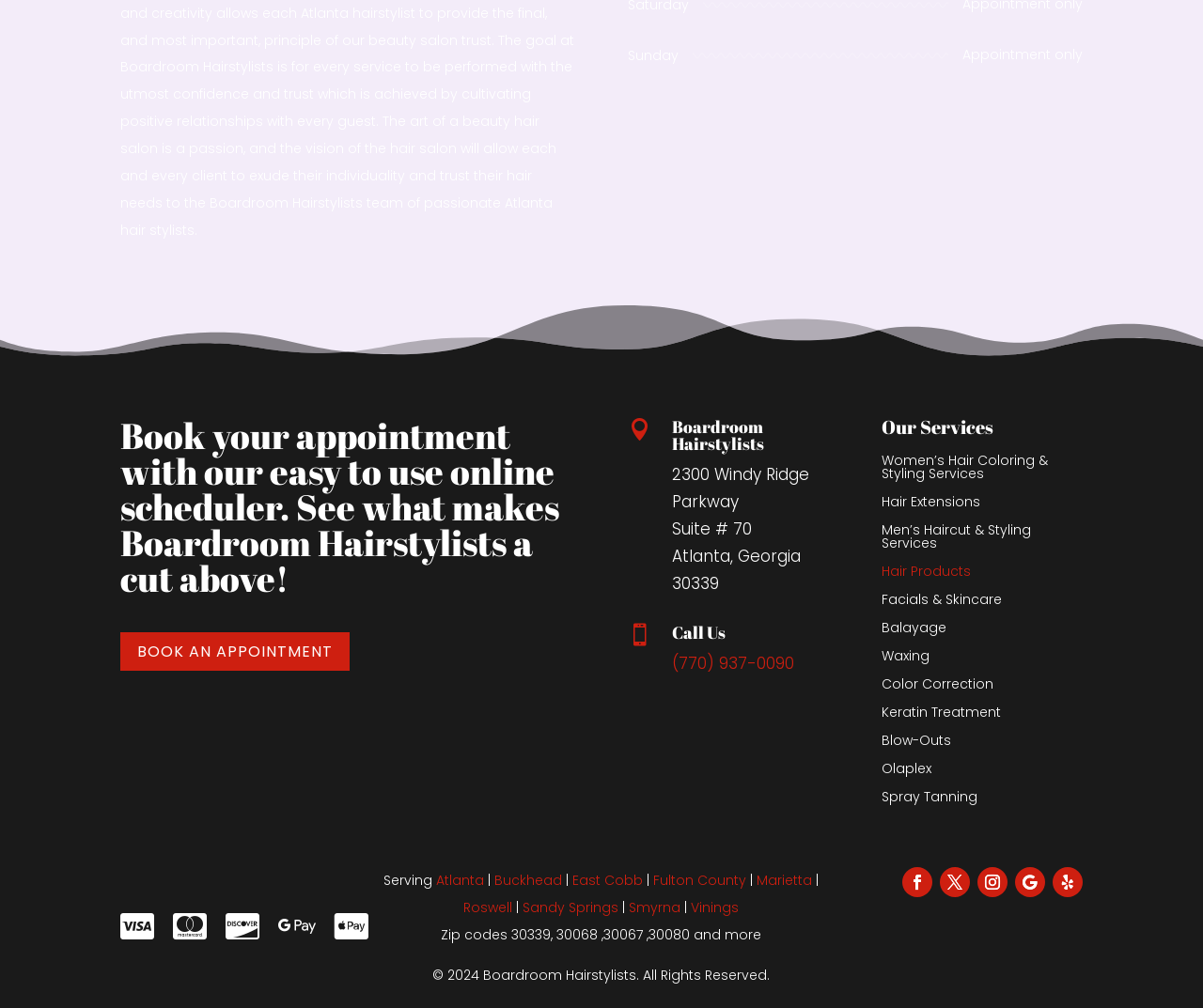Give a short answer using one word or phrase for the question:
What areas are served by the hairstylist company?

Atlanta, Buckhead, East Cobb, etc.